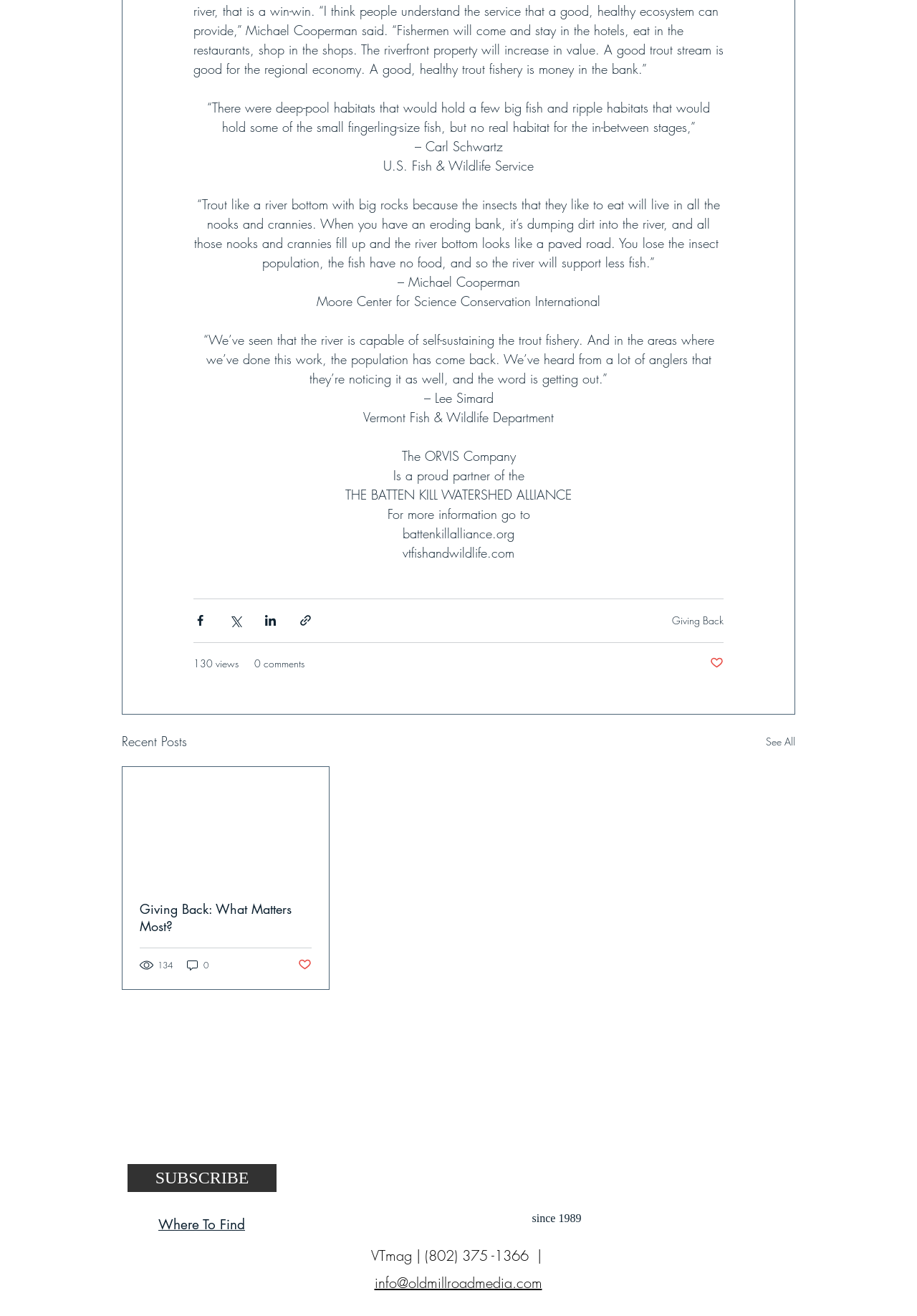Using the given description, provide the bounding box coordinates formatted as (top-left x, top-left y, bottom-right x, bottom-right y), with all values being floating point numbers between 0 and 1. Description: Privacy Policy

None